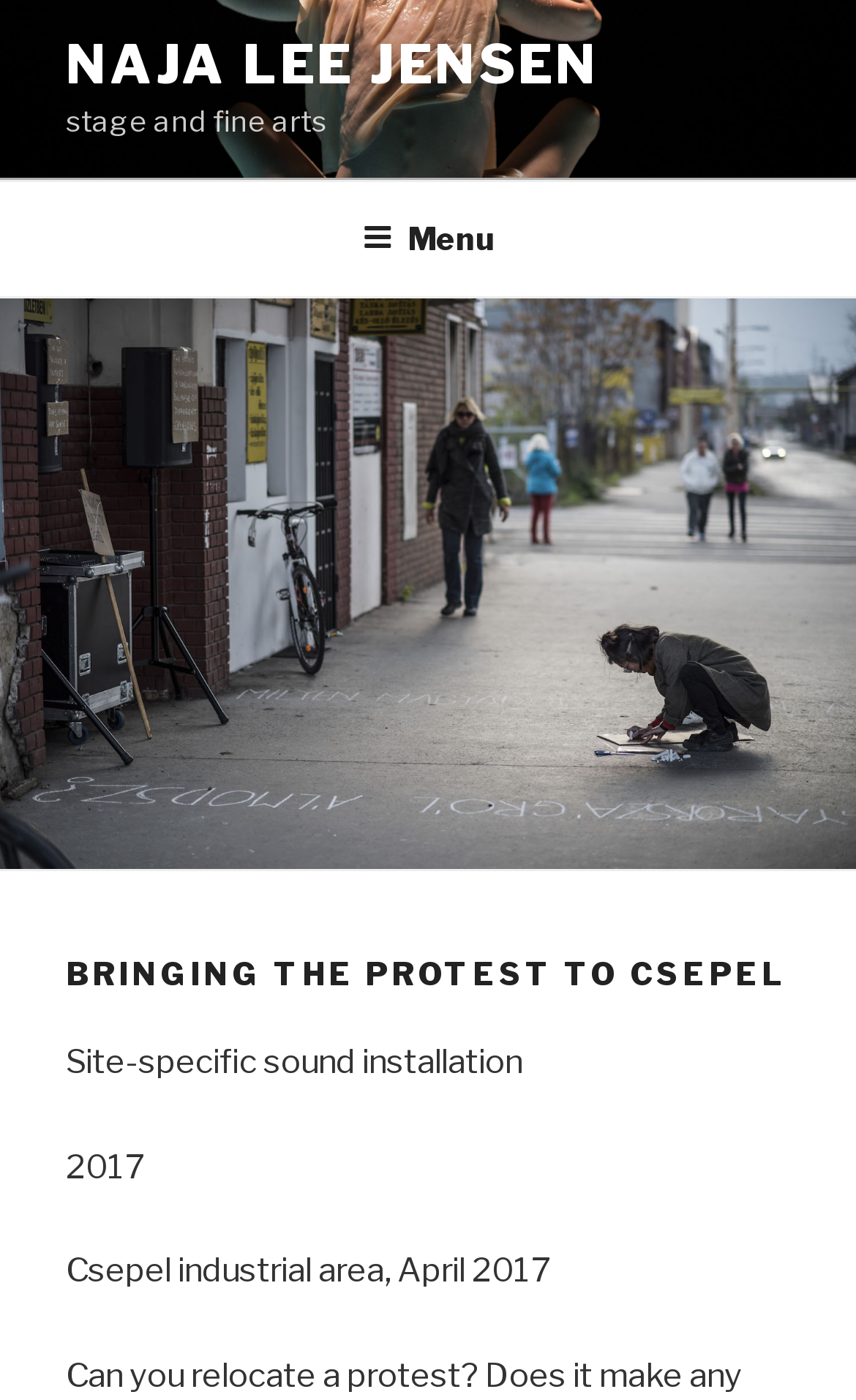Offer a detailed account of what is visible on the webpage.

The webpage is about Naja Lee Jensen's art project, "Bringing the protest to Csepel". At the top-left corner, there is a link to Naja Lee Jensen's profile. Next to it, there is a text "stage and fine arts" that describes the category of the project. 

A top menu navigation bar spans the entire width of the page, with a "Menu" button on the right side. When expanded, the menu contains a header section with a prominent heading "BRINGING THE PROTEST TO CSEPEL" at the top. 

Below the heading, there are three paragraphs of text. The first paragraph describes the project as a "Site-specific sound installation". The second paragraph mentions the year "2017". The third paragraph provides more details about the project's location, "Csepel industrial area, April 2017".